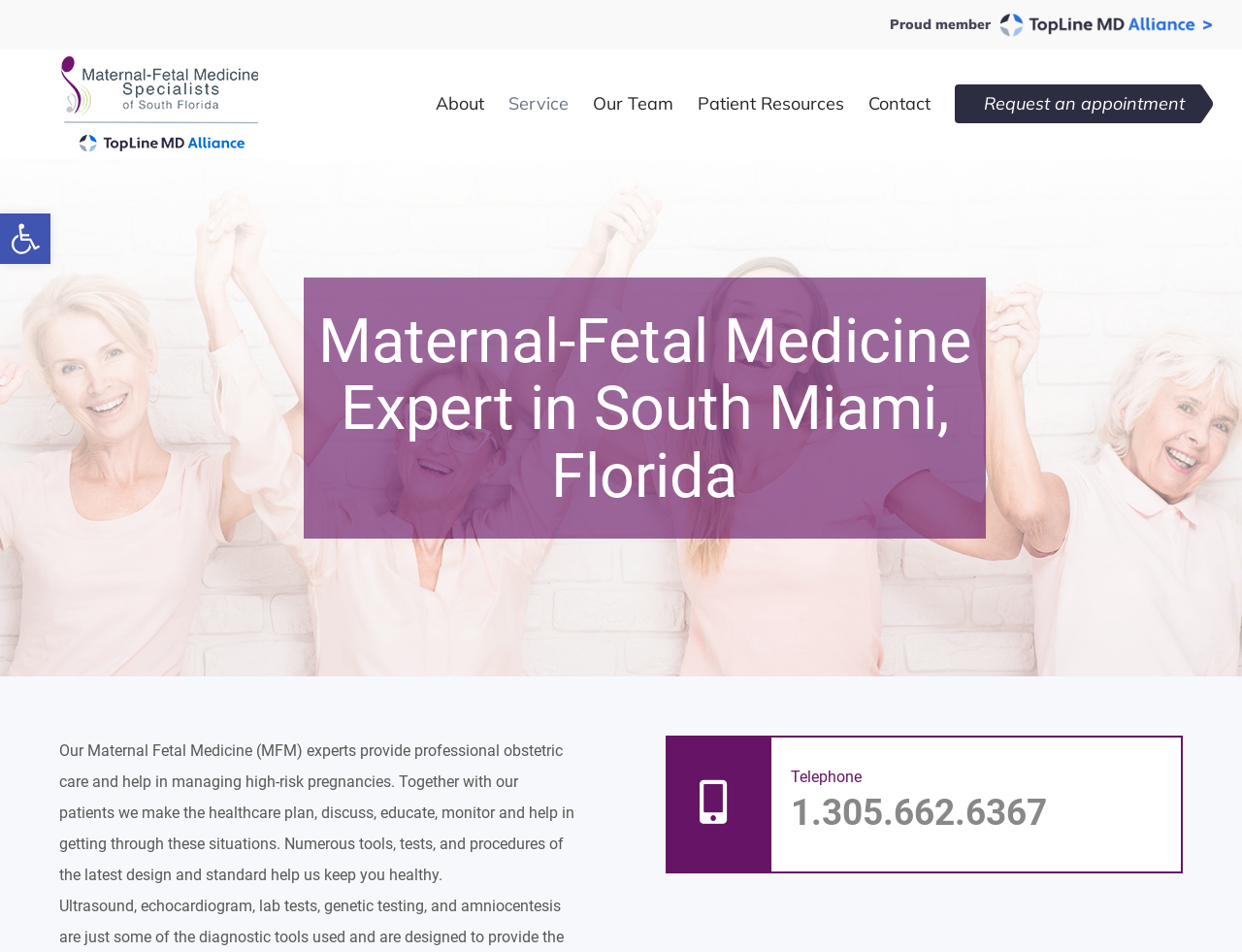Please identify the bounding box coordinates of the clickable area that will fulfill the following instruction: "Contact the team". The coordinates should be in the format of four float numbers between 0 and 1, i.e., [left, top, right, bottom].

[0.699, 0.052, 0.749, 0.166]